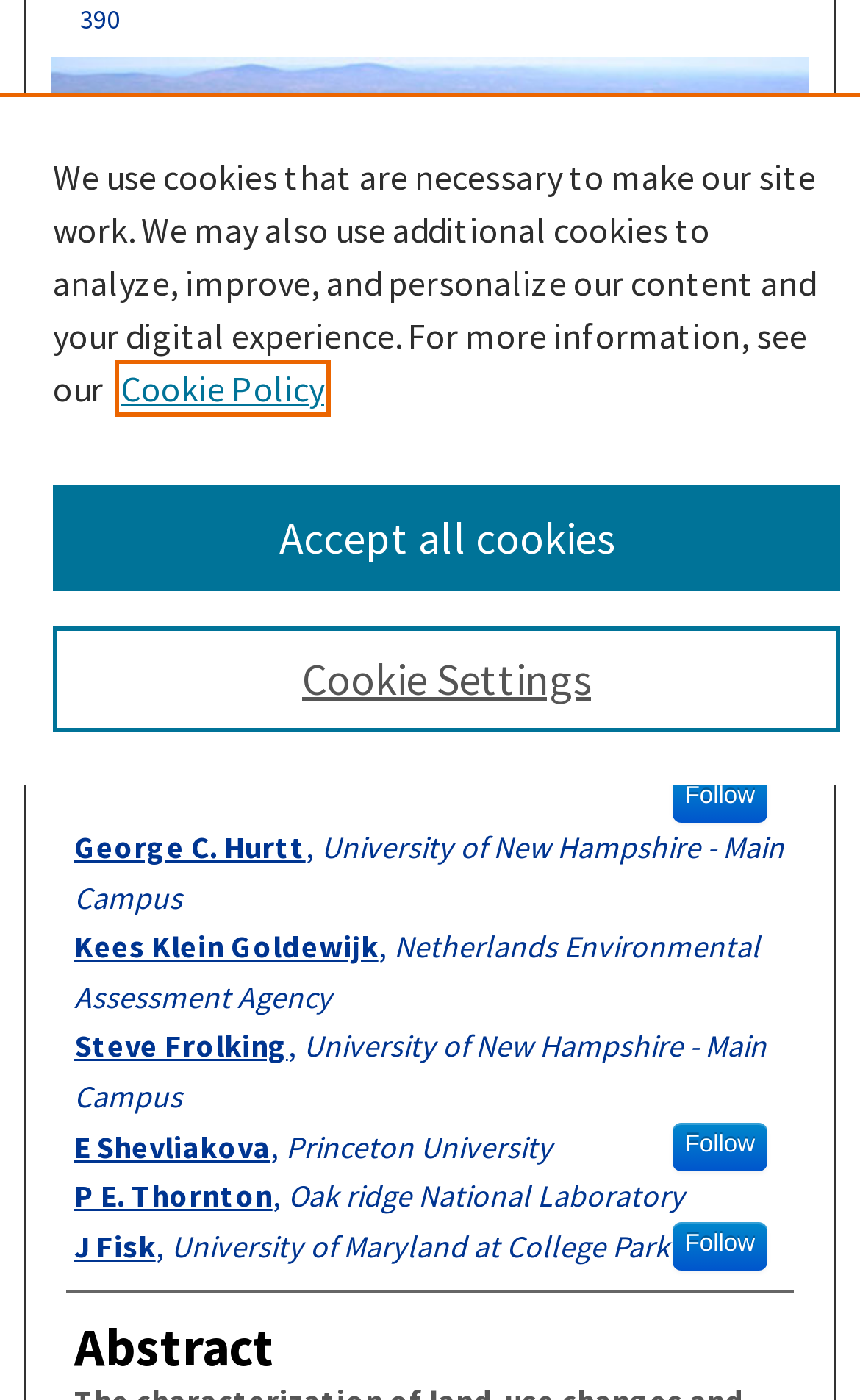Please specify the bounding box coordinates in the format (top-left x, top-left y, bottom-right x, bottom-right y), with values ranging from 0 to 1. Identify the bounding box for the UI component described as follows: E Shevliakova, Princeton University

[0.086, 0.802, 0.642, 0.837]